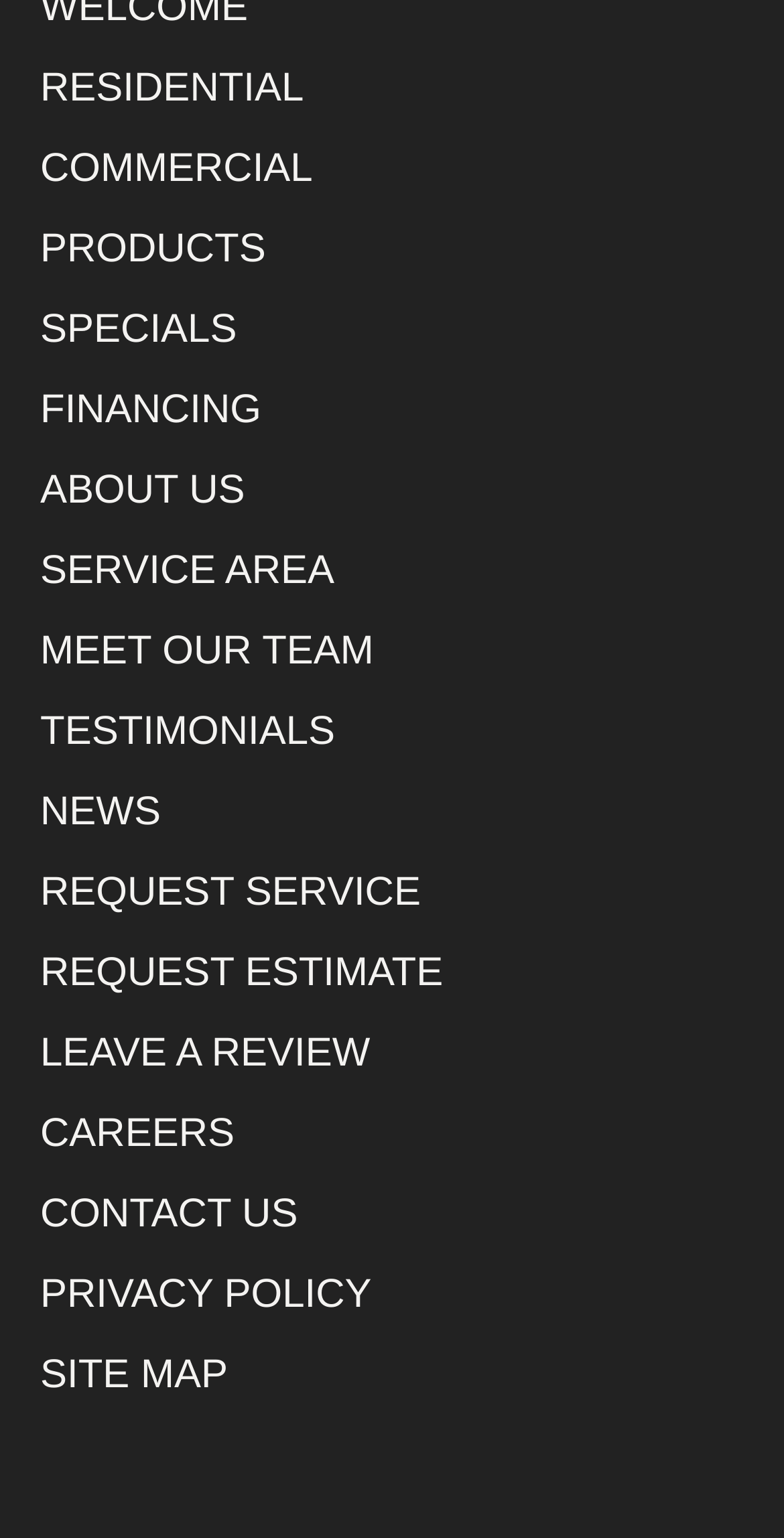Provide a brief response using a word or short phrase to this question:
What is the last link on the webpage?

SITE MAP